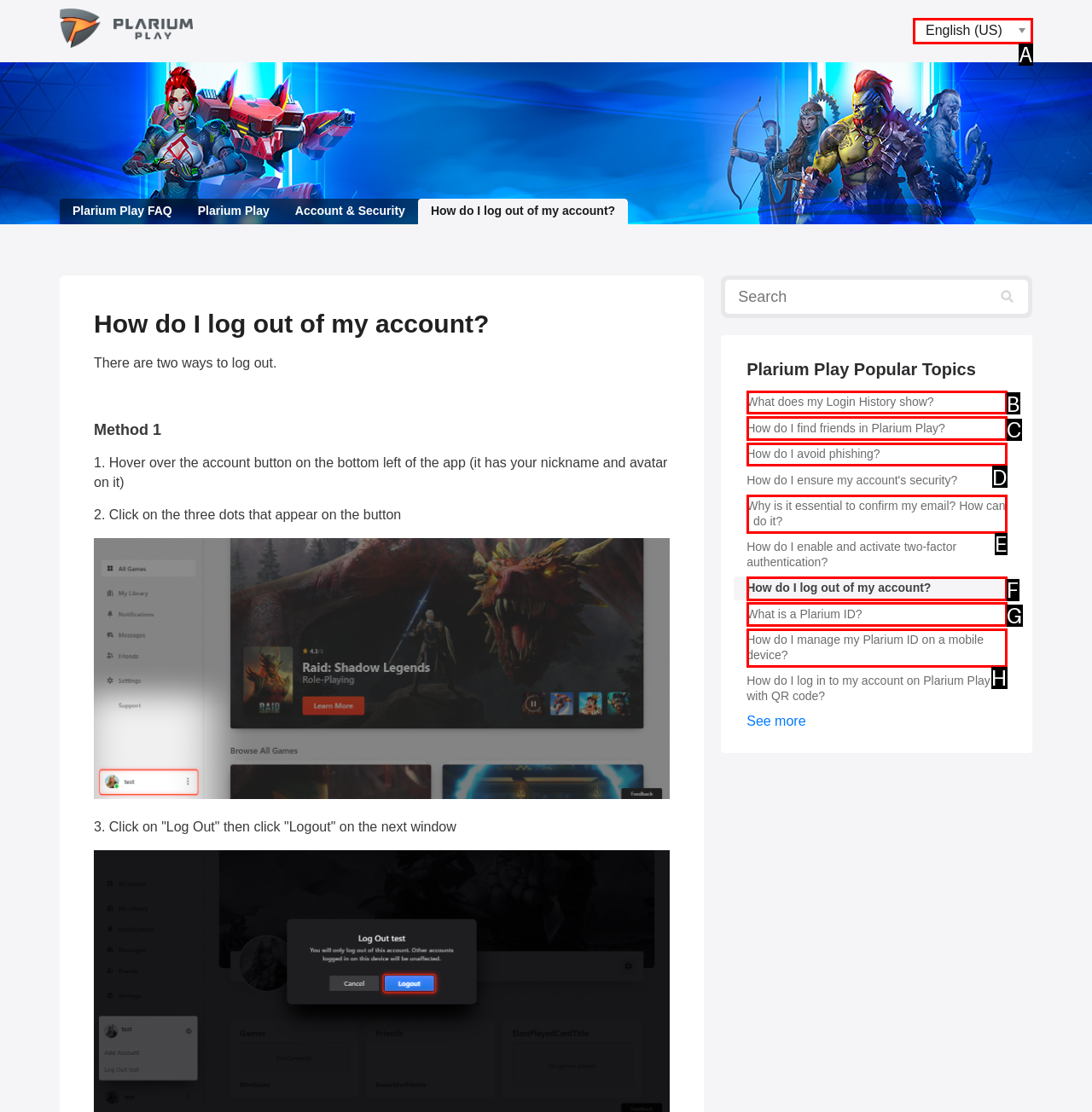Decide which HTML element to click to complete the task: Click on the 'How do I log out of my account?' link Provide the letter of the appropriate option.

F